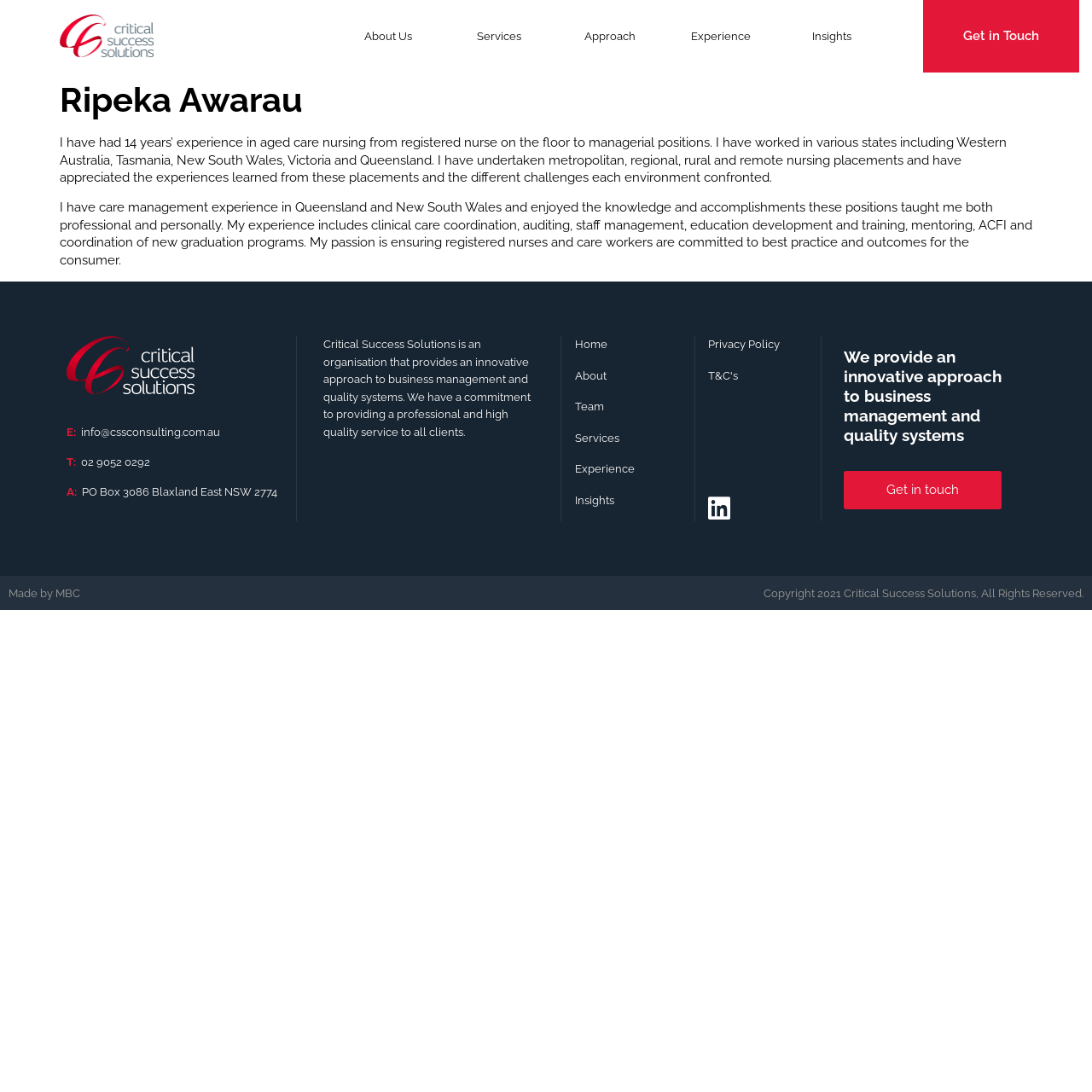Determine the bounding box coordinates of the region to click in order to accomplish the following instruction: "Click Get in Touch". Provide the coordinates as four float numbers between 0 and 1, specifically [left, top, right, bottom].

[0.845, 0.0, 0.989, 0.066]